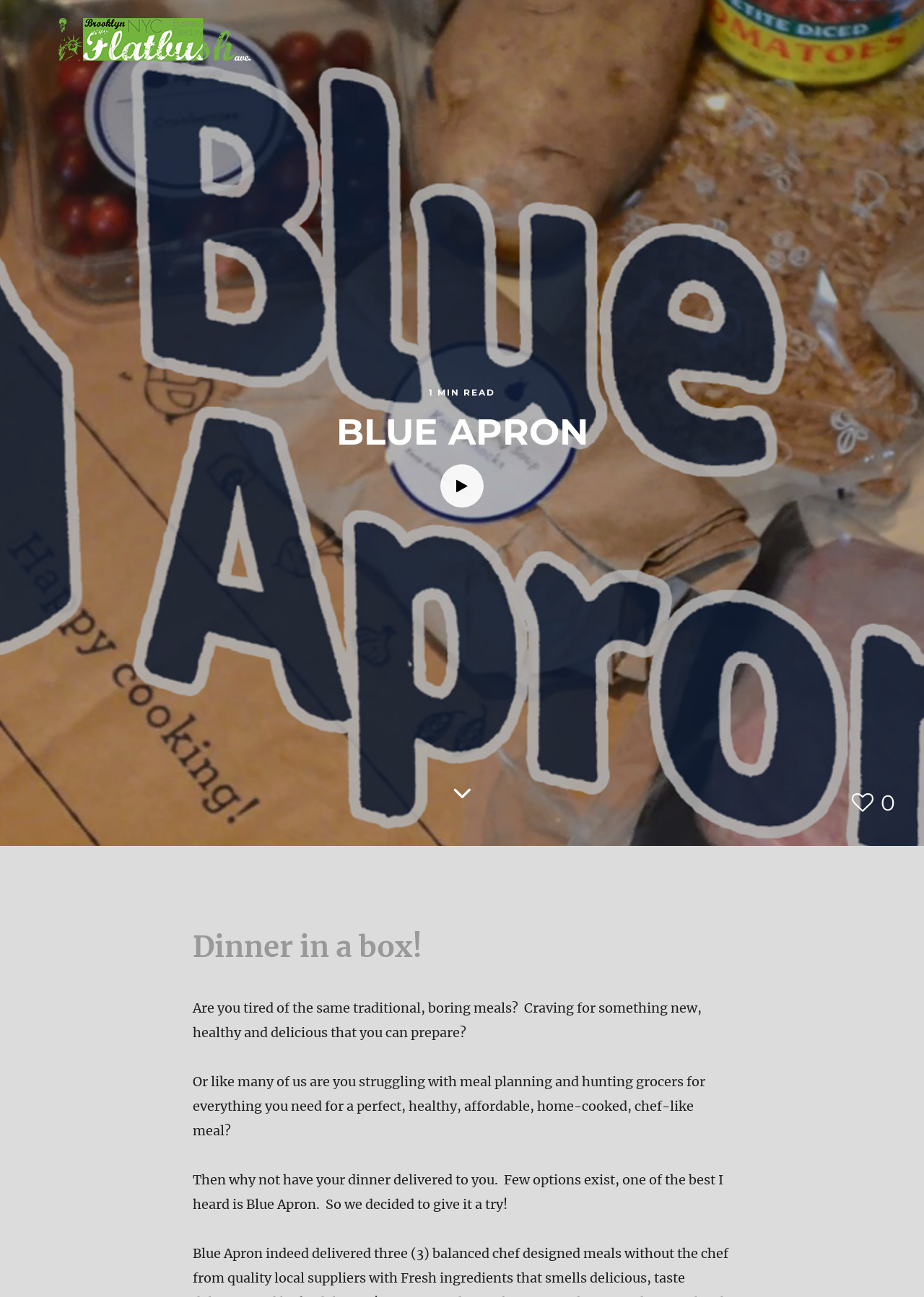Provide a short answer using a single word or phrase for the following question: 
What is the name of the service being reviewed?

Blue Apron